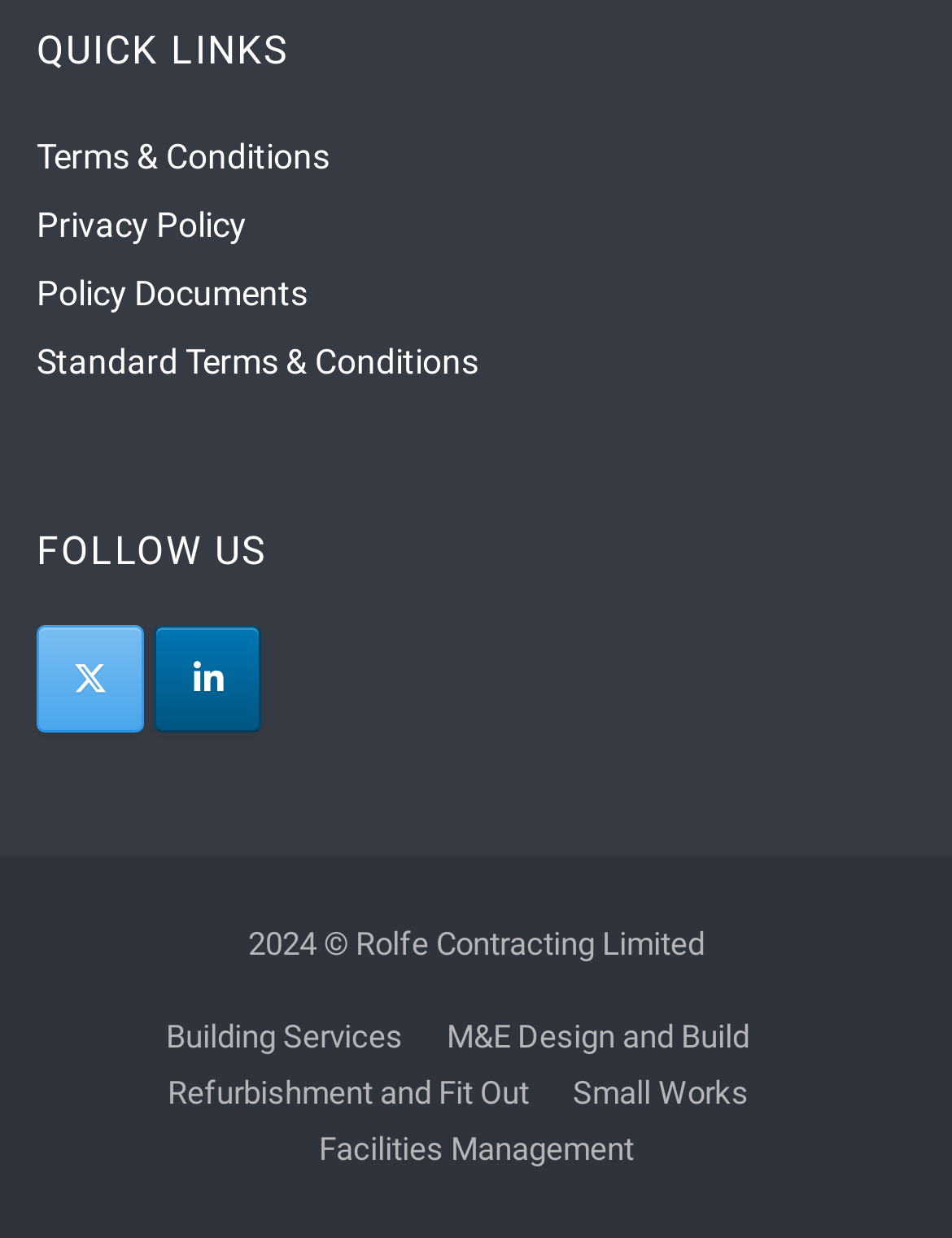How many links are there in the 'QUICK LINKS' section?
Look at the image and answer the question with a single word or phrase.

4